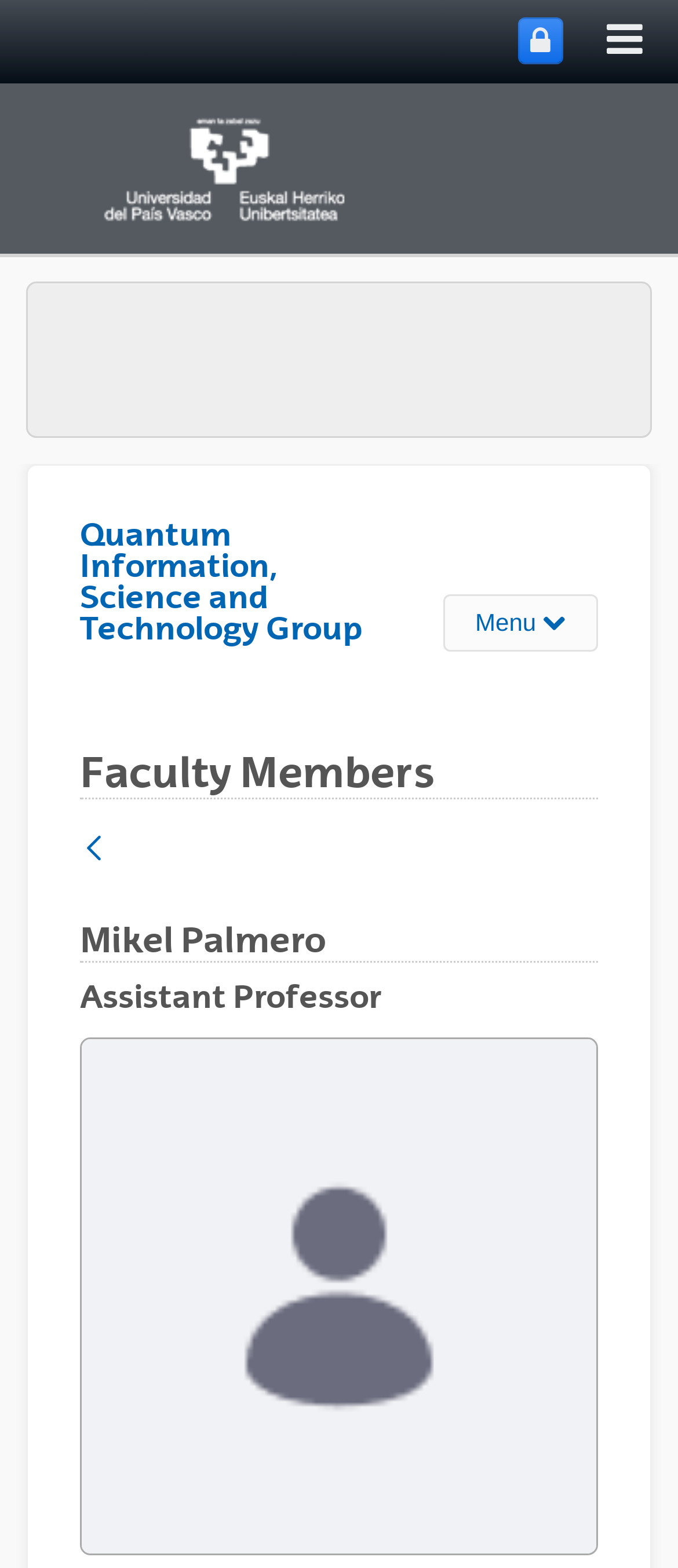What is the phone number of Mikel Palmero?
Answer the question in a detailed and comprehensive manner.

I found the phone number by looking at the link element with the text '(+34) 94 601 4871' which is located at the top of the page, indicating it's a contact information section.